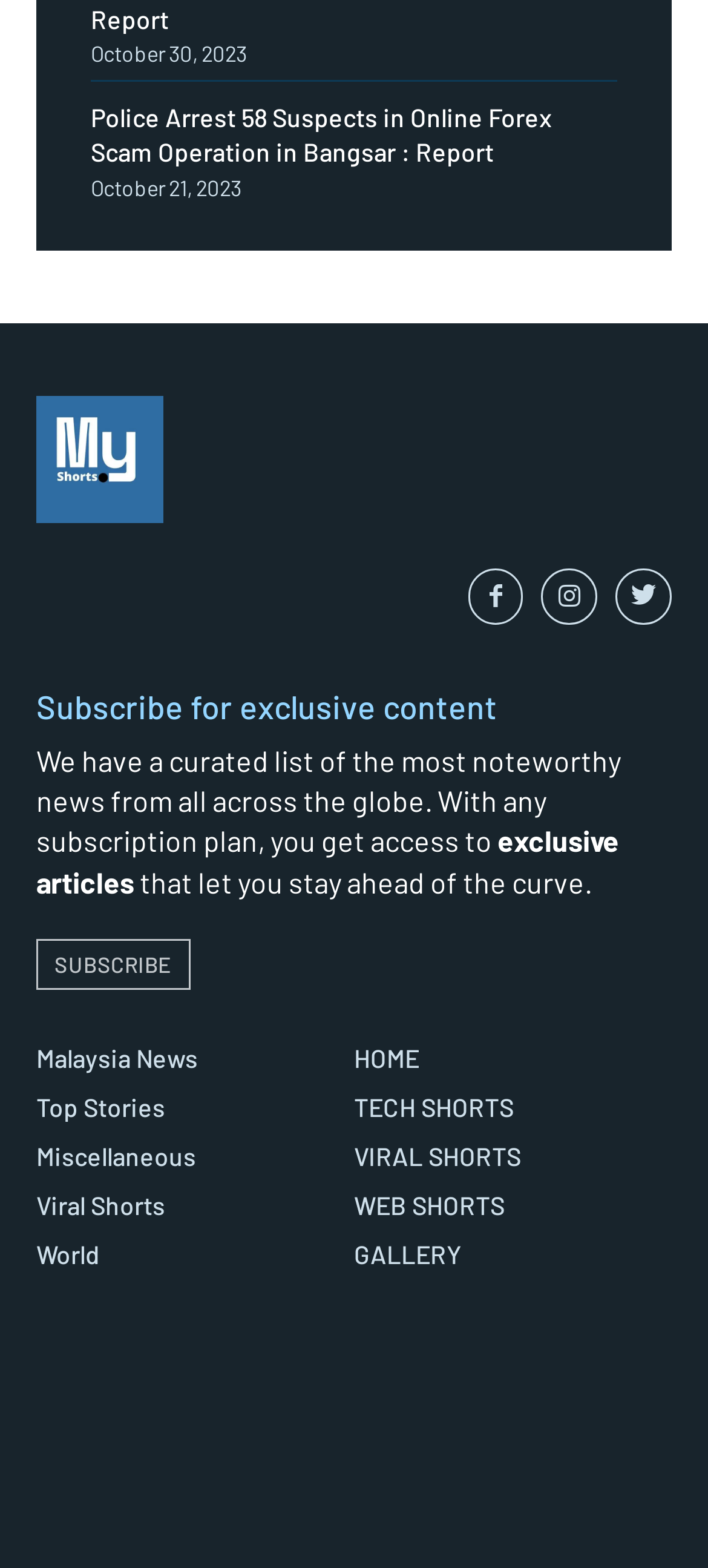Could you locate the bounding box coordinates for the section that should be clicked to accomplish this task: "Click the 'SUBSCRIBE' button".

[0.051, 0.599, 0.268, 0.632]